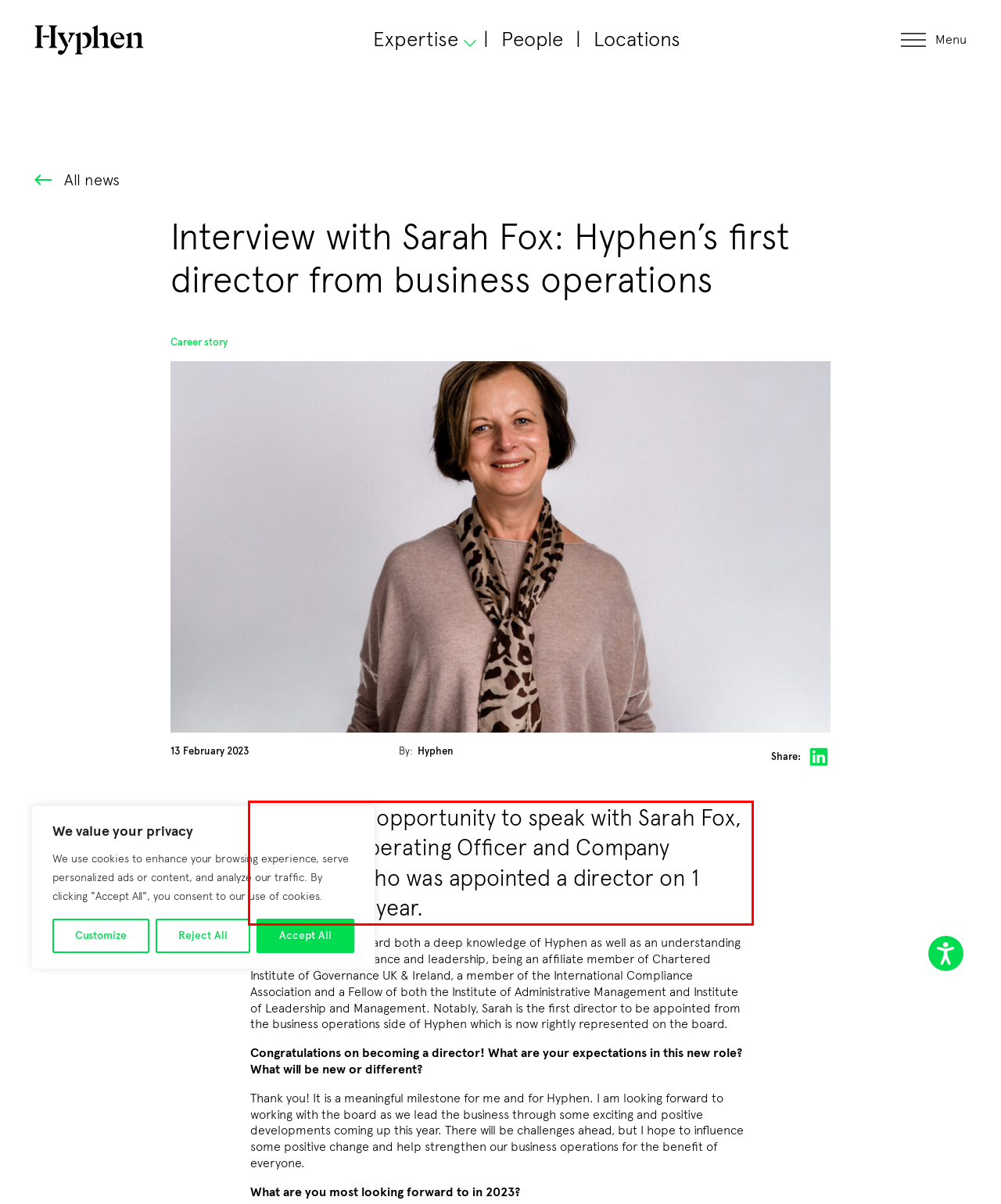Within the provided webpage screenshot, find the red rectangle bounding box and perform OCR to obtain the text content.

We took the opportunity to speak with Sarah Fox, our Chief Operating Officer and Company Secretary, who was appointed a director on 1 January this year.